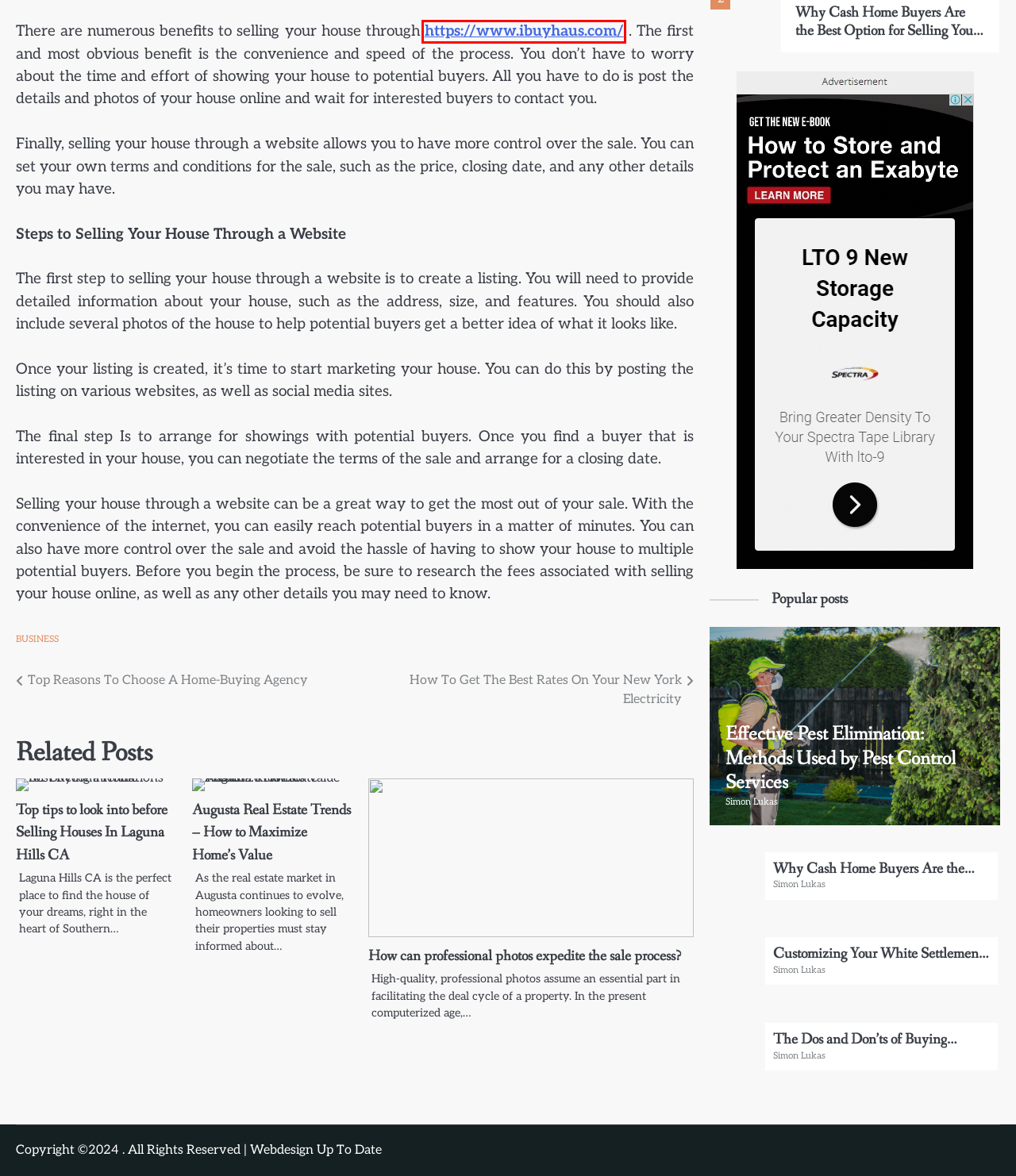Given a webpage screenshot featuring a red rectangle around a UI element, please determine the best description for the new webpage that appears after the element within the bounding box is clicked. The options are:
A. Top tips to look into before Selling Houses In Laguna Hills CA – Webdesign Up To Date
B. How To Get The Best Rates On Your New York Electricity – Webdesign Up To Date
C. Sell My House Fast in Portland, OR, Oregon & Washington
D. Augusta Real Estate Trends – How to Maximize Home’s Value – Webdesign Up To Date
E. How can professional photos expedite the sale process? – Webdesign Up To Date
F. Top Reasons To Choose A Home-Buying Agency – Webdesign Up To Date
G. Business – Webdesign Up To Date
H. Entertainment – Webdesign Up To Date

C